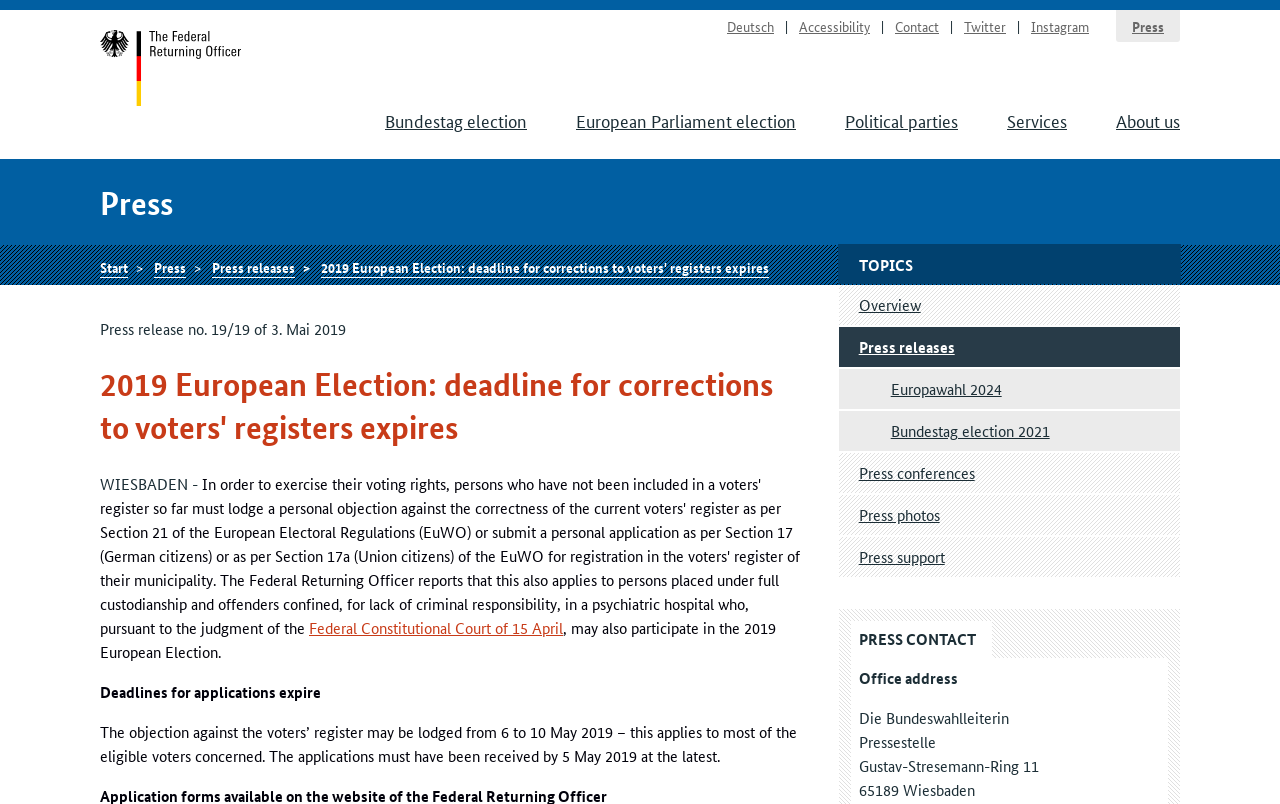What is the address of the press office?
Provide a short answer using one word or a brief phrase based on the image.

Gustav-Stresemann-Ring 11, 65189 Wiesbaden